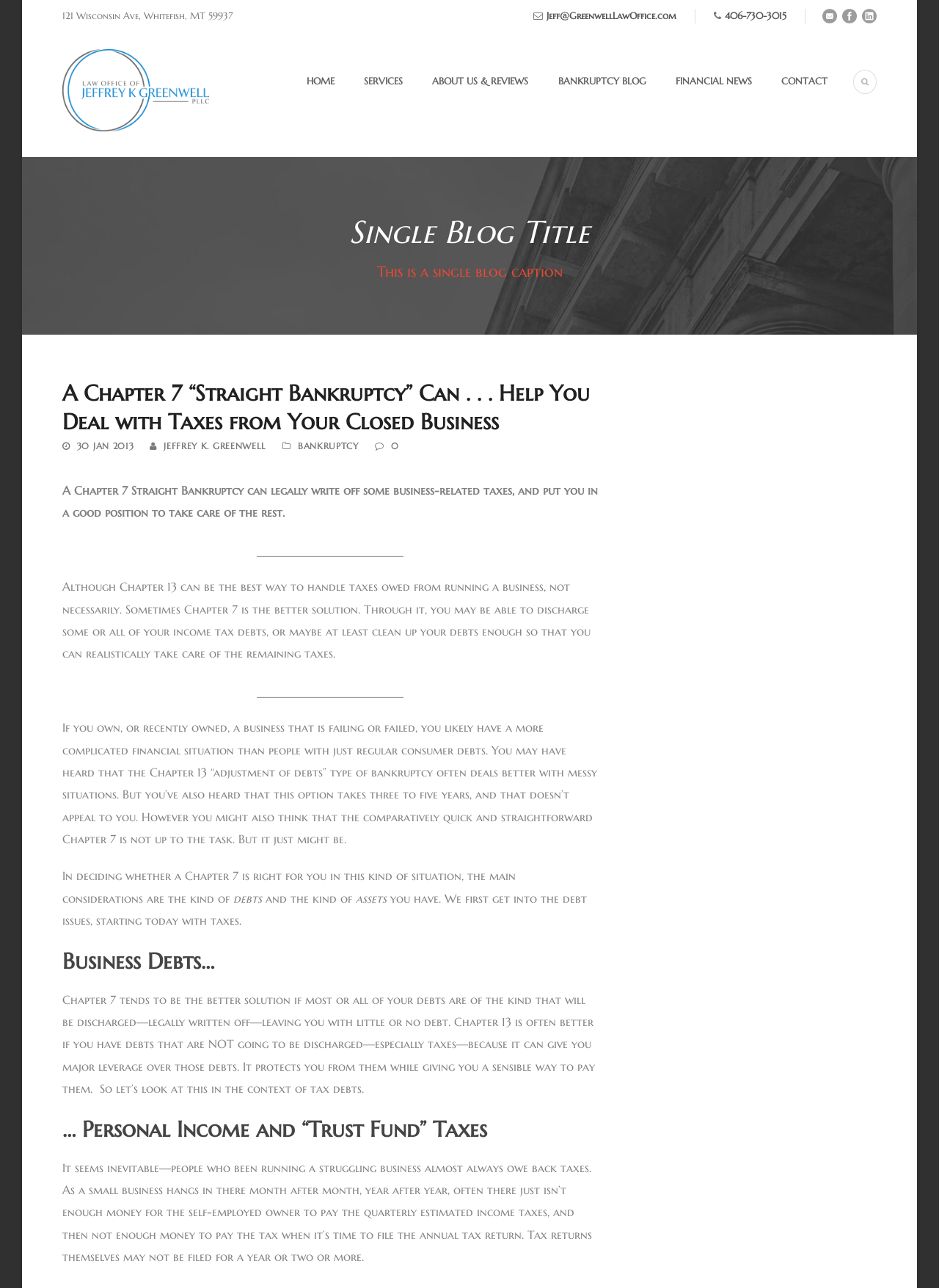Please pinpoint the bounding box coordinates for the region I should click to adhere to this instruction: "Click the 'llHOME' link".

[0.317, 0.056, 0.356, 0.097]